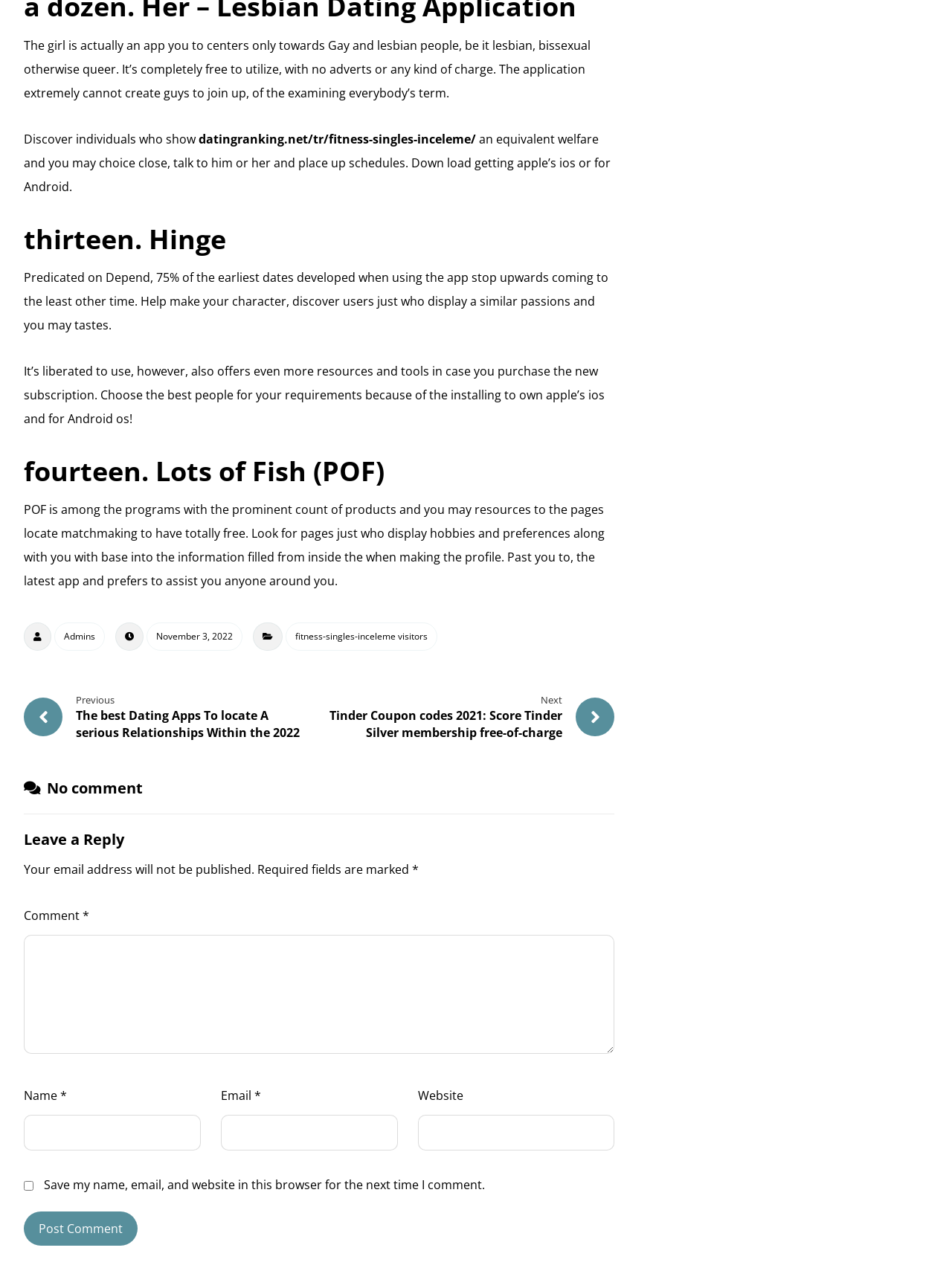Refer to the screenshot and answer the following question in detail:
What is the benefit of using Hinge according to the webpage?

The webpage mentions that according to Hinge, 75% of first dates developed when using the app lead to at least a second date, which implies that using Hinge increases the chances of getting a second date.